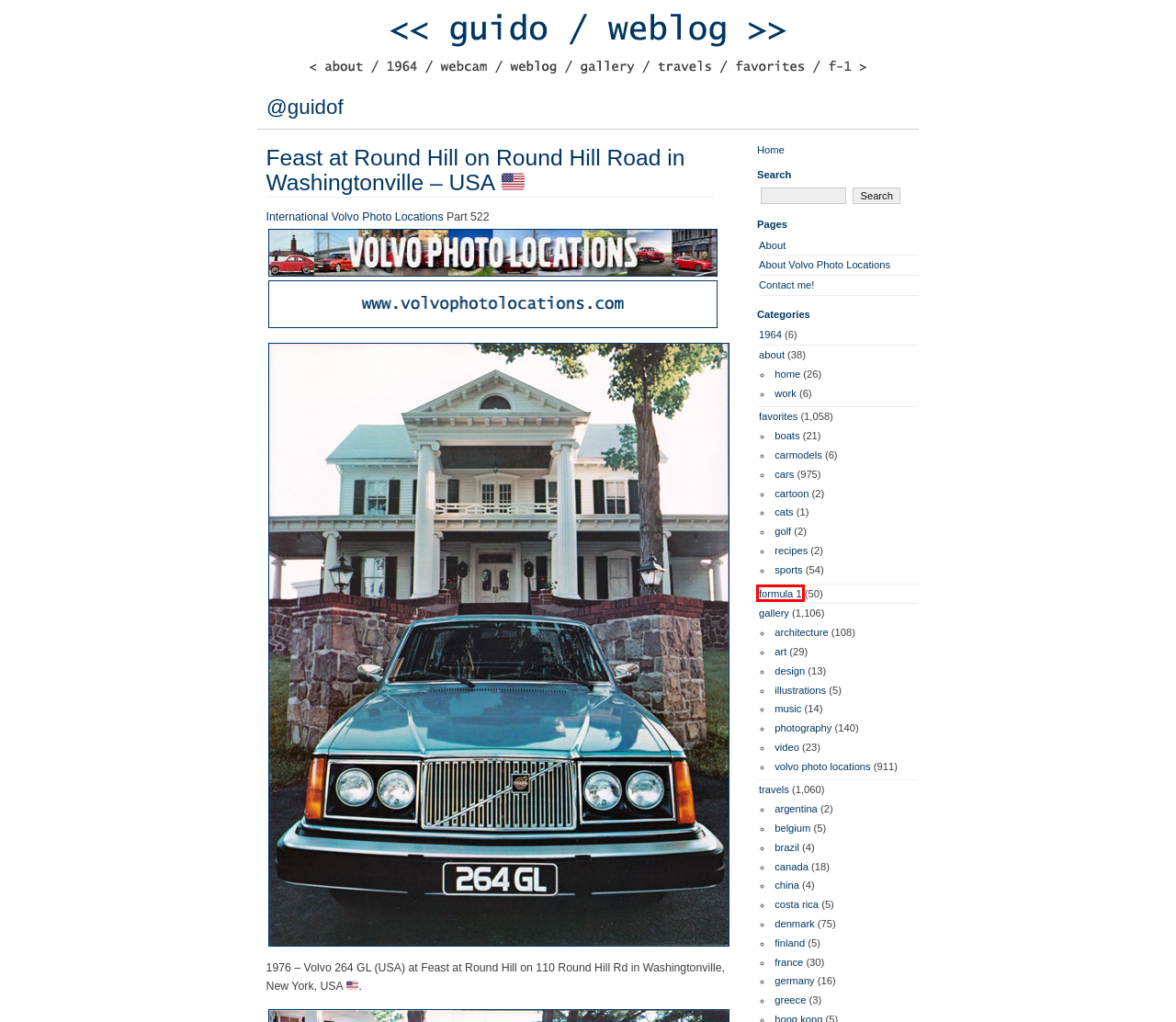Given a screenshot of a webpage with a red bounding box highlighting a UI element, determine which webpage description best matches the new webpage that appears after clicking the highlighted element. Here are the candidates:
A. << guido / weblog >>
B. belgium | @guidof
C. formula 1 | @guidof
D. carmodels | @guidof
E. illustrations | @guidof
F. favorites | @guidof
G. cartoon | @guidof
H. argentina | @guidof

C